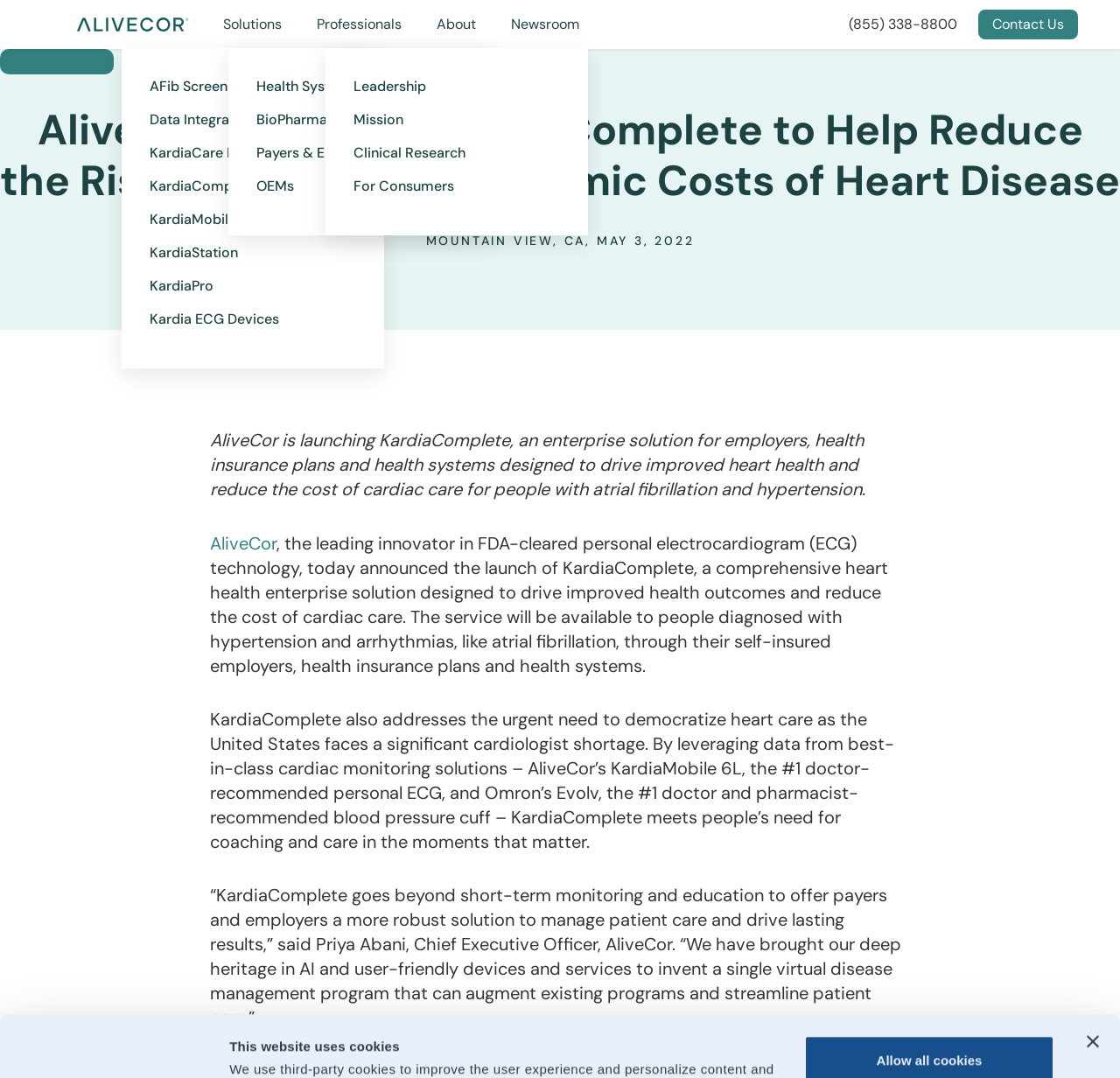Find the bounding box coordinates for the area that should be clicked to accomplish the instruction: "Click the Kardia by Alivecor link".

[0.069, 0.0, 0.168, 0.045]